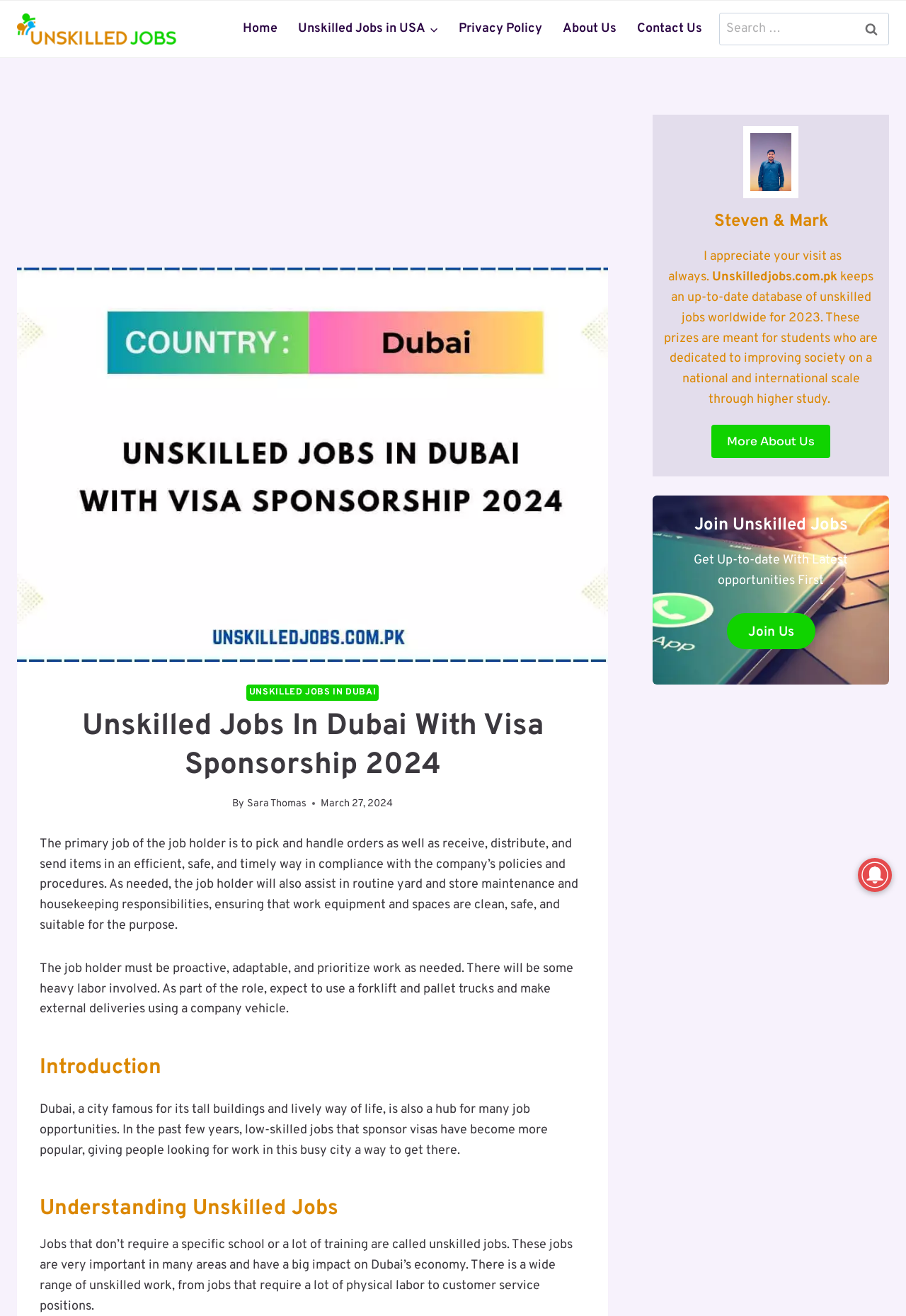Create a full and detailed caption for the entire webpage.

The webpage is about unskilled job opportunities in Dubai with visa sponsorship. At the top left, there is a logo with the text "Unskilled Jobs" and an image with the same text. Below the logo, there is a primary navigation menu with links to "Home", "Unskilled Jobs in USA", "Privacy Policy", "About Us", and "Contact Us". 

To the right of the navigation menu, there is a search bar with a search button and a label "Search for:". 

Below the navigation menu and search bar, there is an advertisement iframe. Next to the advertisement, there is a large image with the text "Unskilled Jobs In Dubai". 

Below the image, there is a header section with a heading "Unskilled Jobs In Dubai With Visa Sponsorship 2024" and a link to the author "Sara Thomas". The header section also includes the date "March 27, 2024". 

The main content of the webpage is divided into sections. The first section describes the job responsibilities and requirements, including picking and handling orders, maintaining yard and store, and using a forklift and pallet trucks. 

The next section is an introduction to Dubai and its job opportunities, including low-skilled jobs that sponsor visas. 

The following section explains what unskilled jobs are and their importance in Dubai's economy. 

At the bottom of the webpage, there is a section with a link to "More About Us" and a heading "Steven & Mark". 

Next to this section, there is a call-to-action link "Join Unskilled Jobs Get Up-to-date With Latest opportunities First Join Us" with a heading "Join Unskilled Jobs". 

Finally, there is a small image at the bottom right corner of the webpage.